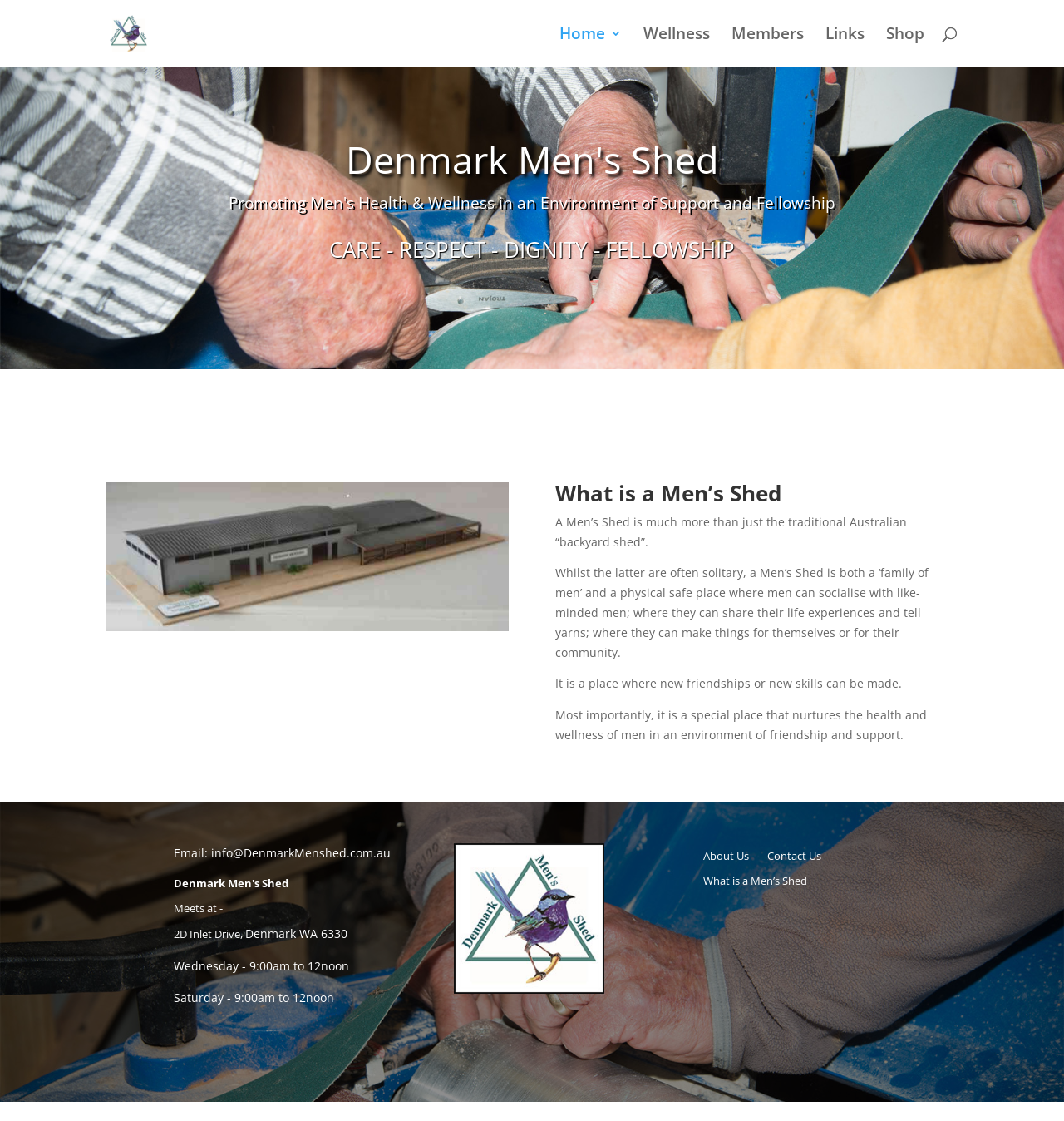What is the email address of Denmark Men's Shed?
Carefully analyze the image and provide a detailed answer to the question.

The email address is mentioned in the webpage content, specifically in the section that provides contact information.